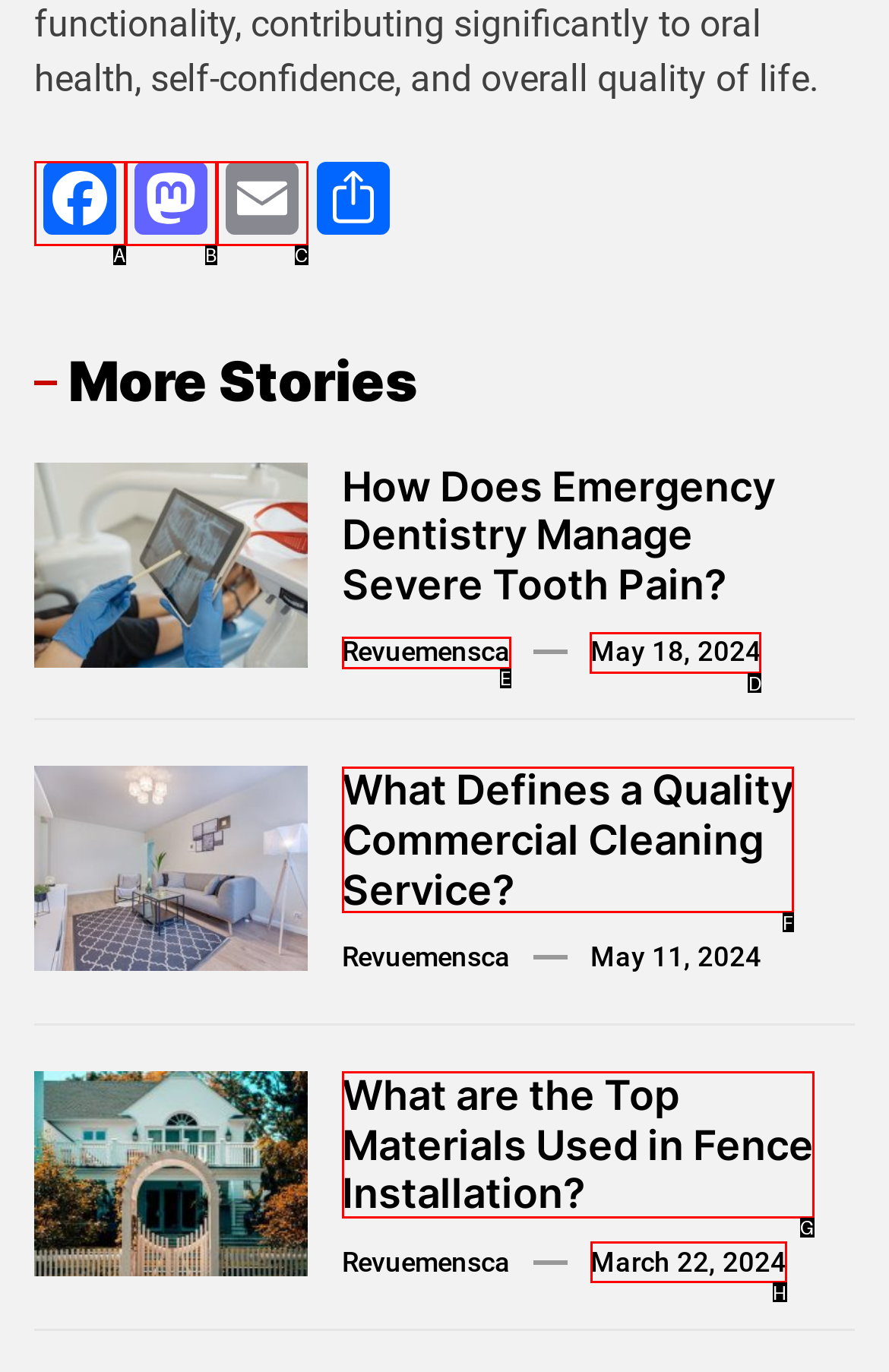To achieve the task: Check the date of the article, indicate the letter of the correct choice from the provided options.

D